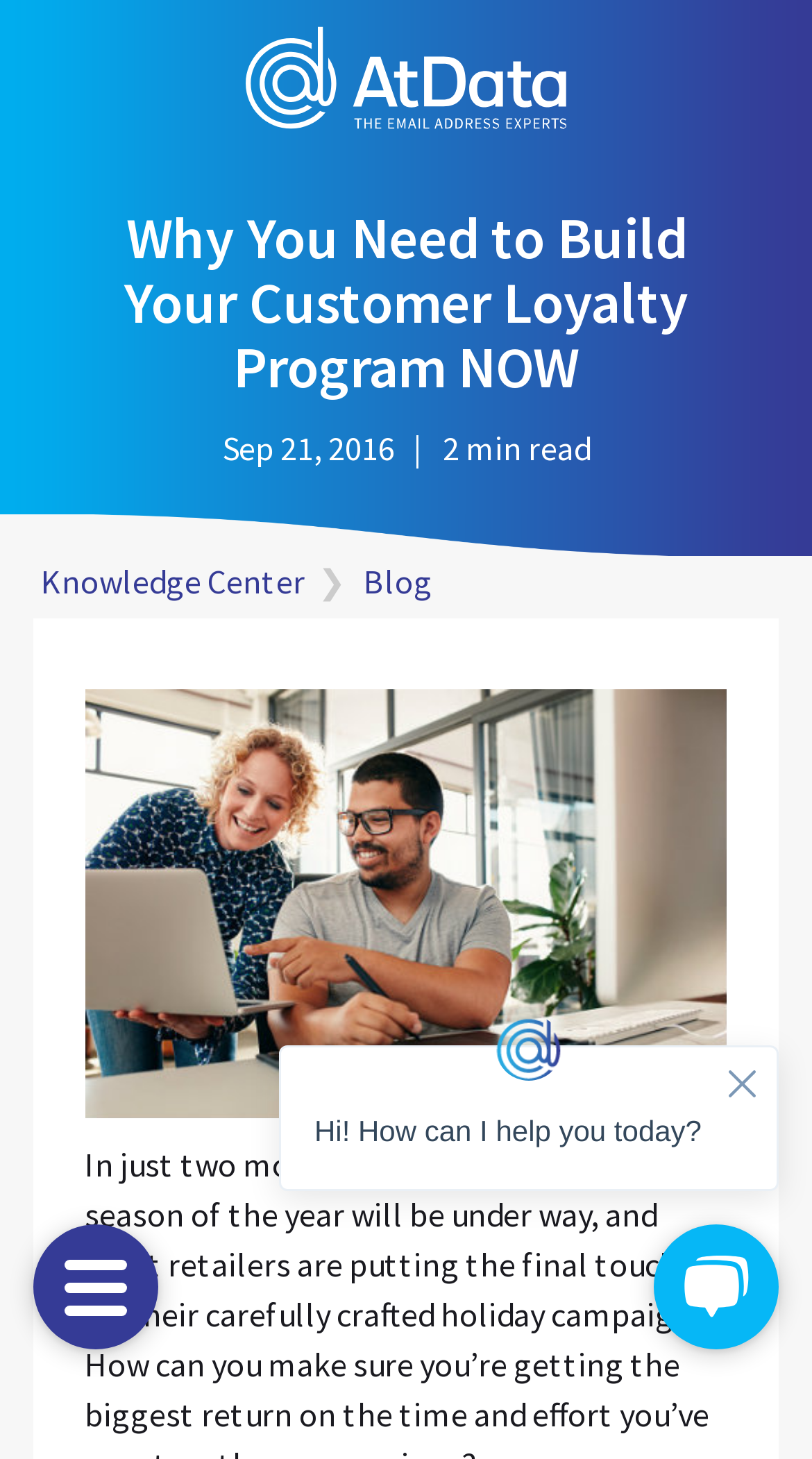What is the logo of the website?
Answer the question with a single word or phrase by looking at the picture.

AtData logo